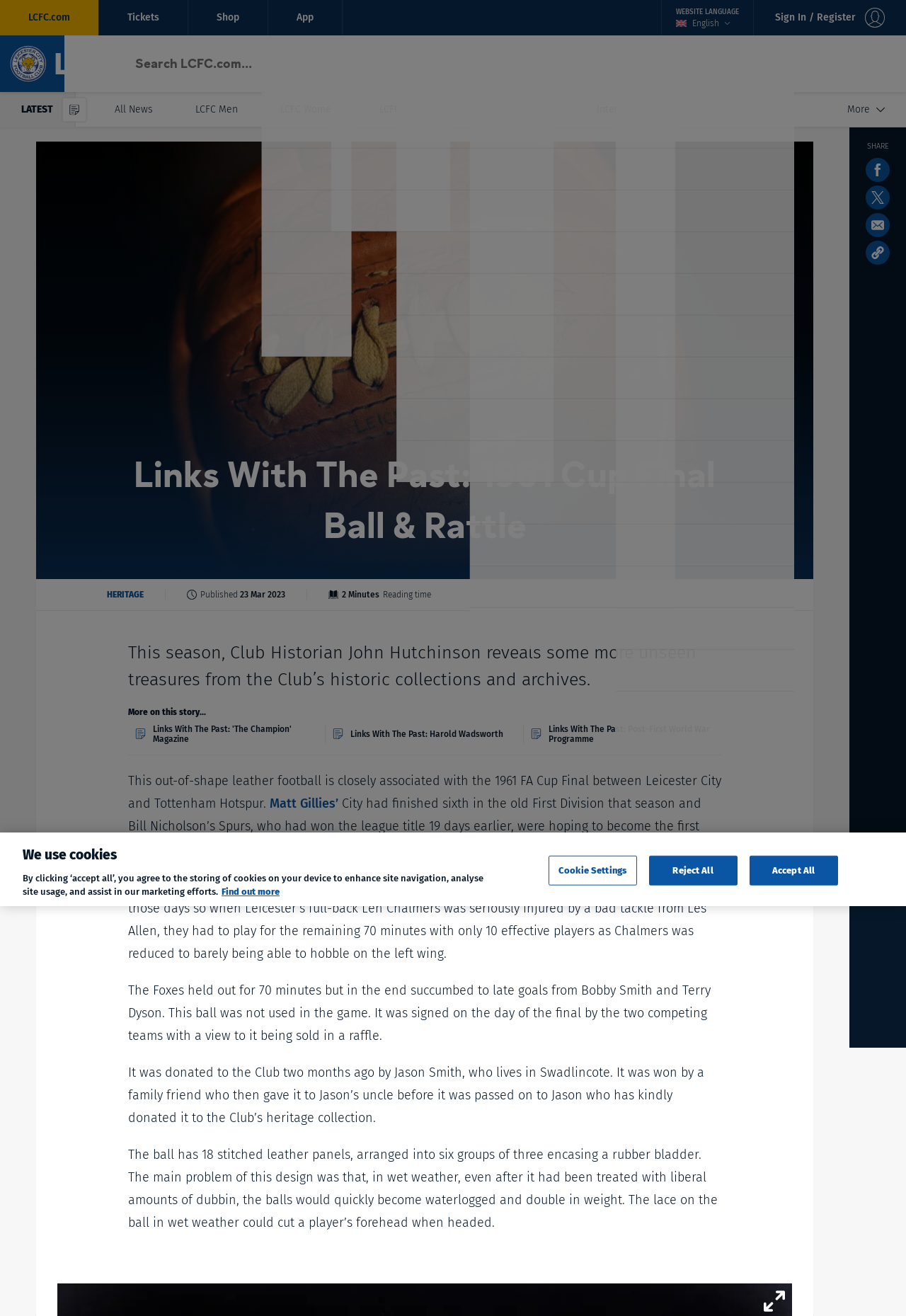Determine the bounding box coordinates for the clickable element to execute this instruction: "Click the 'Sign In / Register' link". Provide the coordinates as four float numbers between 0 and 1, i.e., [left, top, right, bottom].

[0.831, 0.0, 1.0, 0.027]